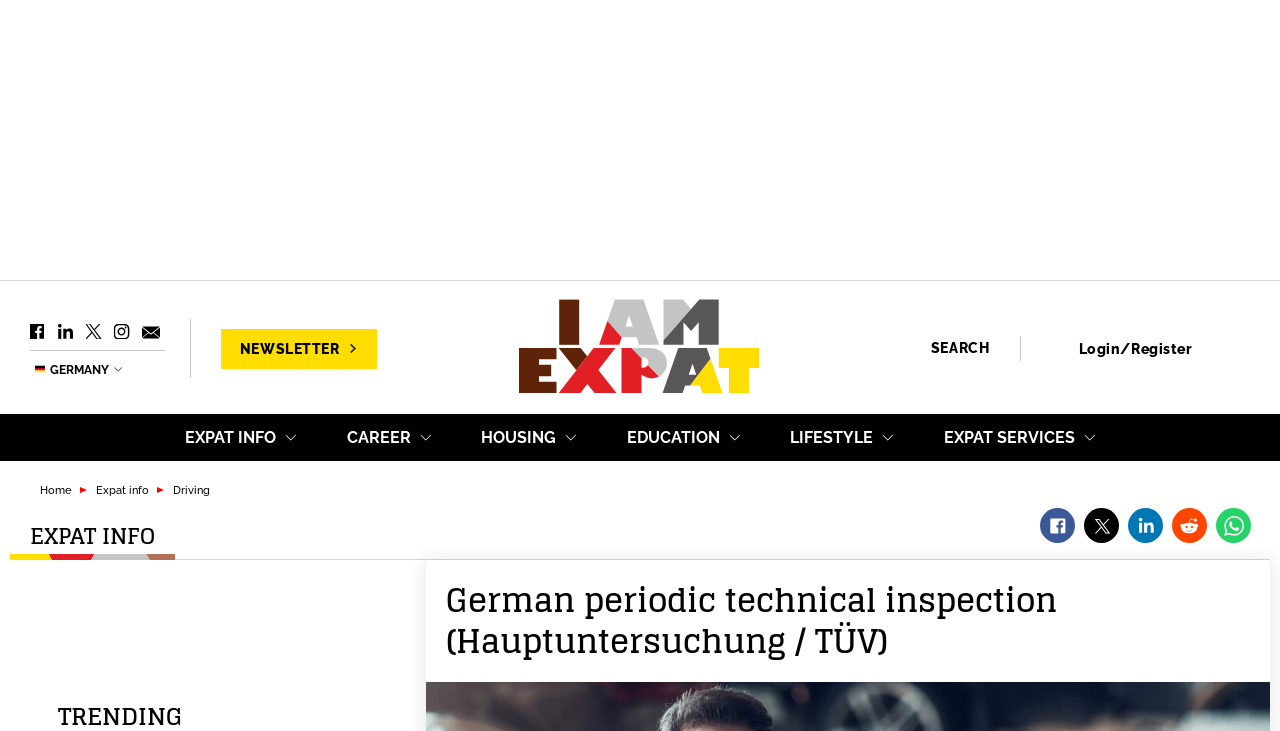Identify the first-level heading on the webpage and generate its text content.

German periodic technical inspection (Hauptuntersuchung / TÜV)